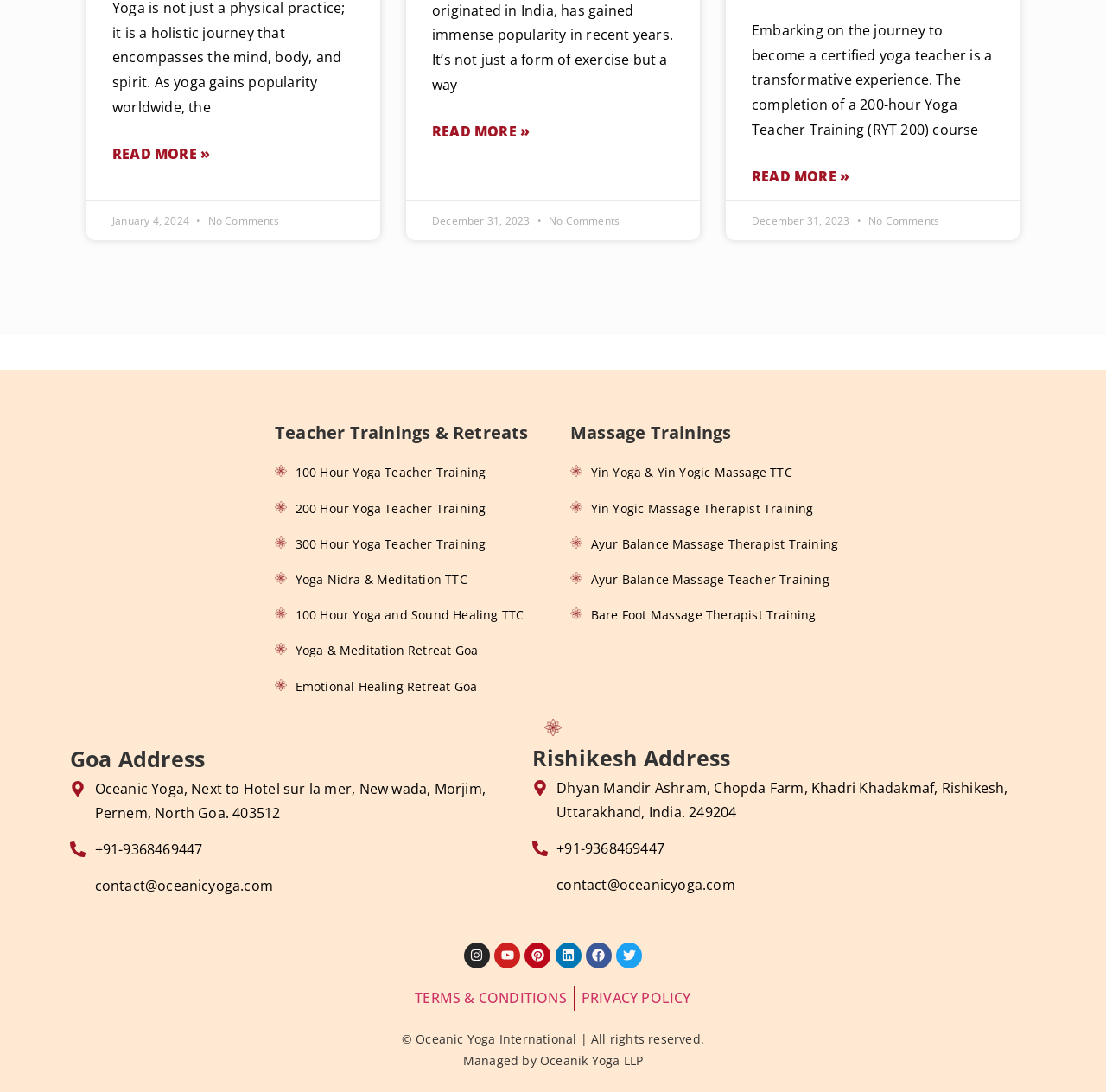How many social media links are present?
Use the information from the screenshot to give a comprehensive response to the question.

I can see six social media links present on the webpage, which are Instagram, Youtube, Pinterest, Linkedin, Facebook, and Twitter. Each of these links has an associated image.